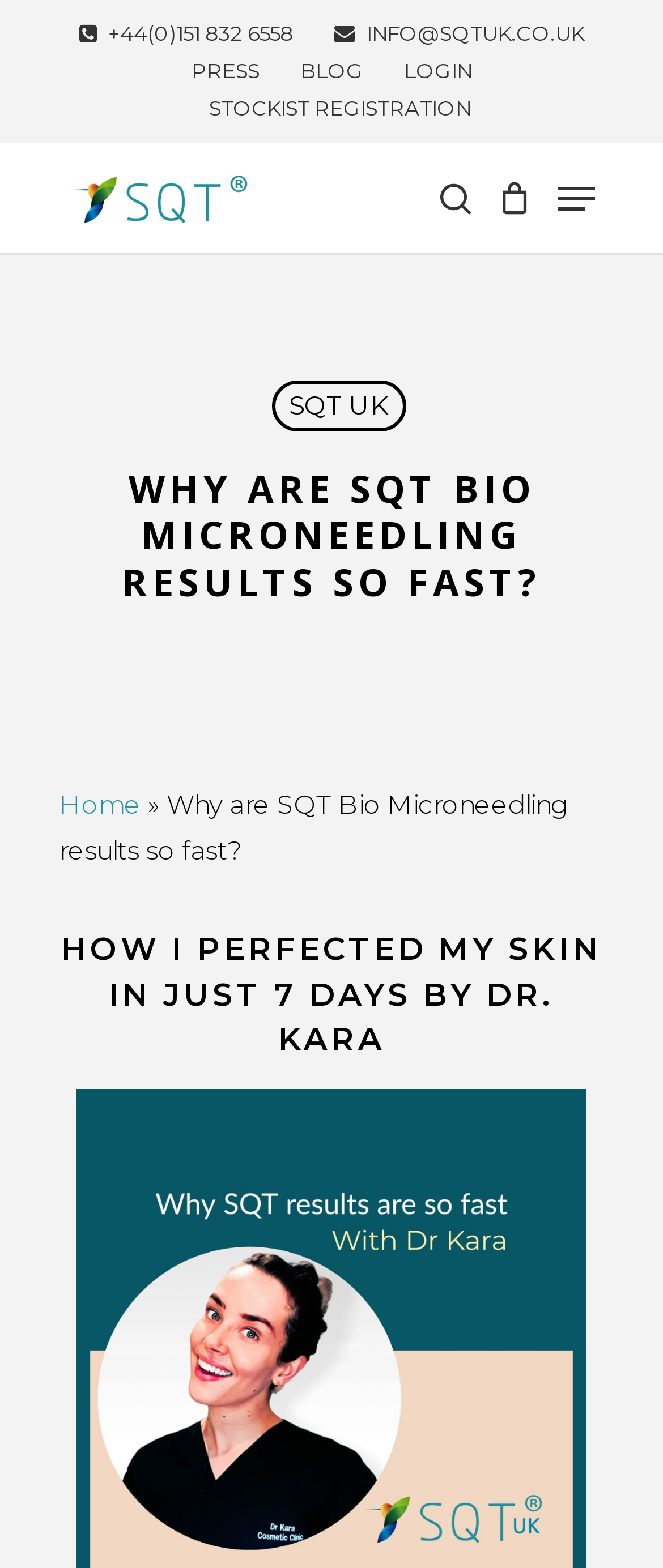Find the bounding box coordinates for the area you need to click to carry out the instruction: "Read the blog". The coordinates should be four float numbers between 0 and 1, indicated as [left, top, right, bottom].

[0.453, 0.034, 0.547, 0.057]